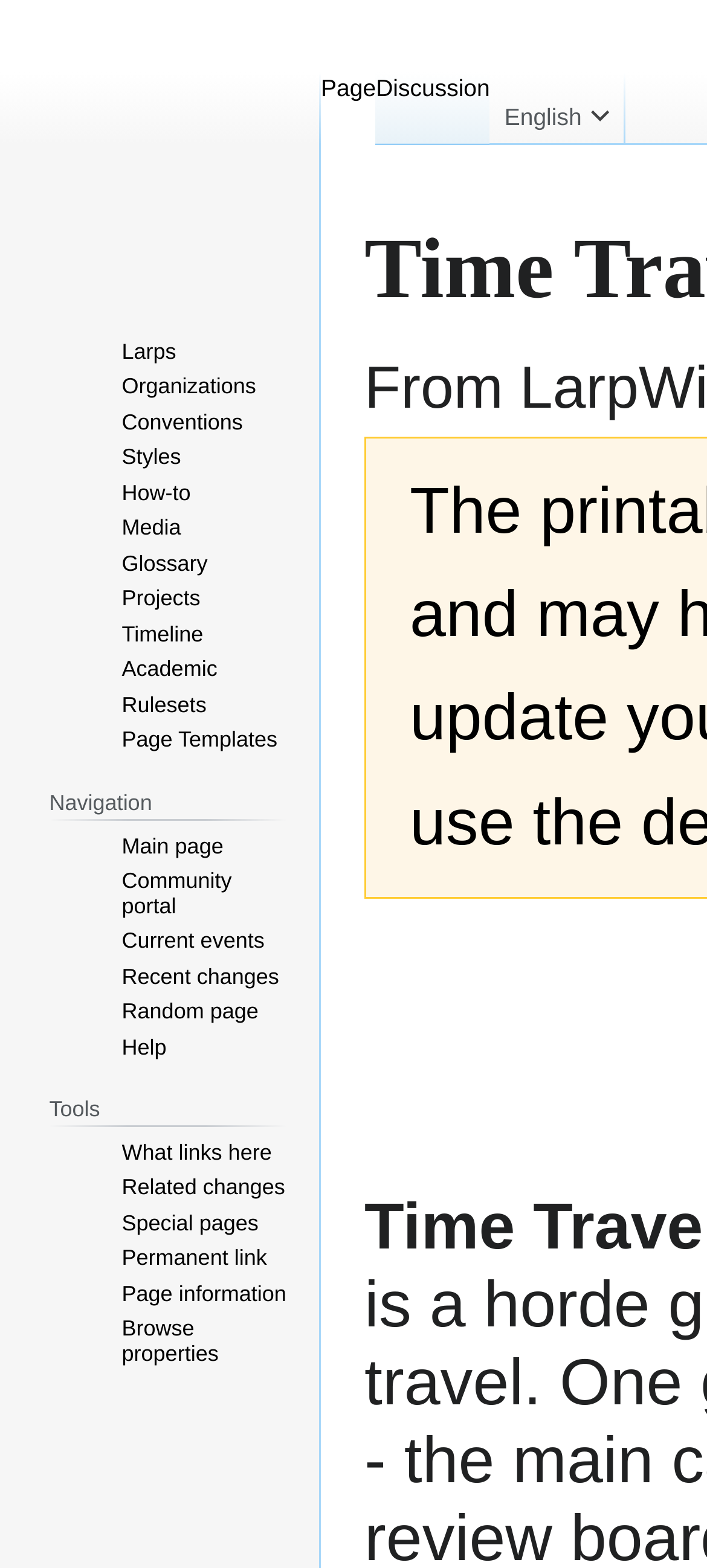Provide an in-depth description of the elements and layout of the webpage.

The webpage is titled "Time Travel Review Board - LarpWiki". At the top, there are two links, "Jump to navigation" and "Jump to search", positioned side by side. Below them, there is a static text "is a".

On the left side of the page, there are three navigation sections: "Namespaces", "Change language variant", and "Main Wiki Categories". The "Namespaces" section contains two links, "Page" and "Discussion". The "Change language variant" section has a button with a dropdown menu, currently set to "English". The "Main Wiki Categories" section lists 12 links, including "Larps", "Organizations", "Conventions", and others, arranged vertically.

In the top-left corner, there is a link "Visit the main page". Below the navigation sections, there are two more navigation sections: "Navigation" and "Tools". The "Navigation" section has a heading "Navigation" and lists 7 links, including "Main page", "Community portal", and "Recent changes". The "Tools" section has a heading "Tools" and lists 7 links, including "What links here", "Related changes", and "Special pages".